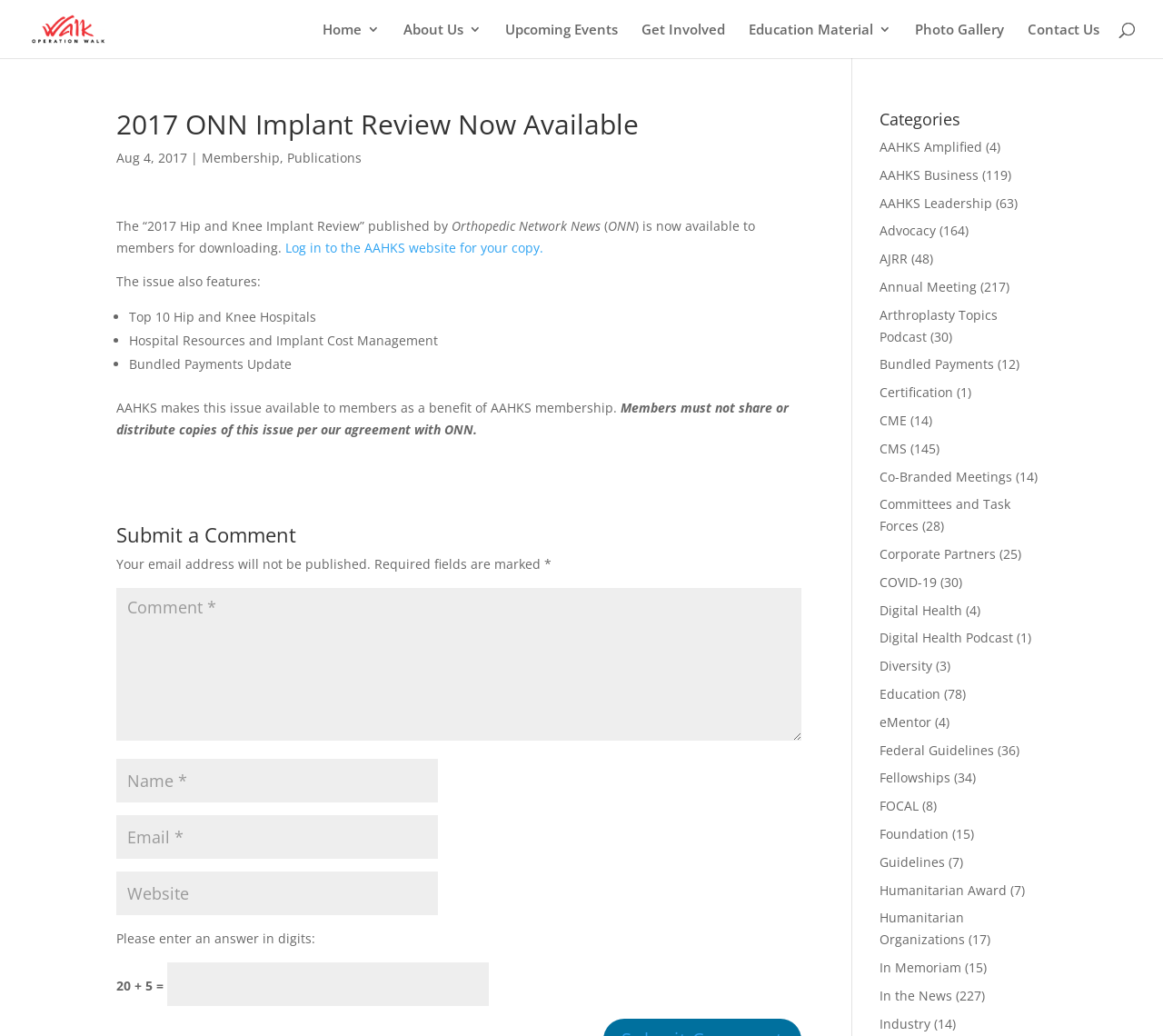Highlight the bounding box of the UI element that corresponds to this description: "input value="Name *" name="author"".

[0.1, 0.733, 0.377, 0.775]